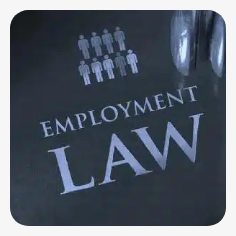What is the purpose of the design elements in the image?
Refer to the image and give a detailed answer to the question.

The design elements in the image suggest a focus on clarity and accessibility, inviting viewers to engage with the topic of employment law, which implies that the purpose of the design elements is to make the information more accessible and clear to the audience.